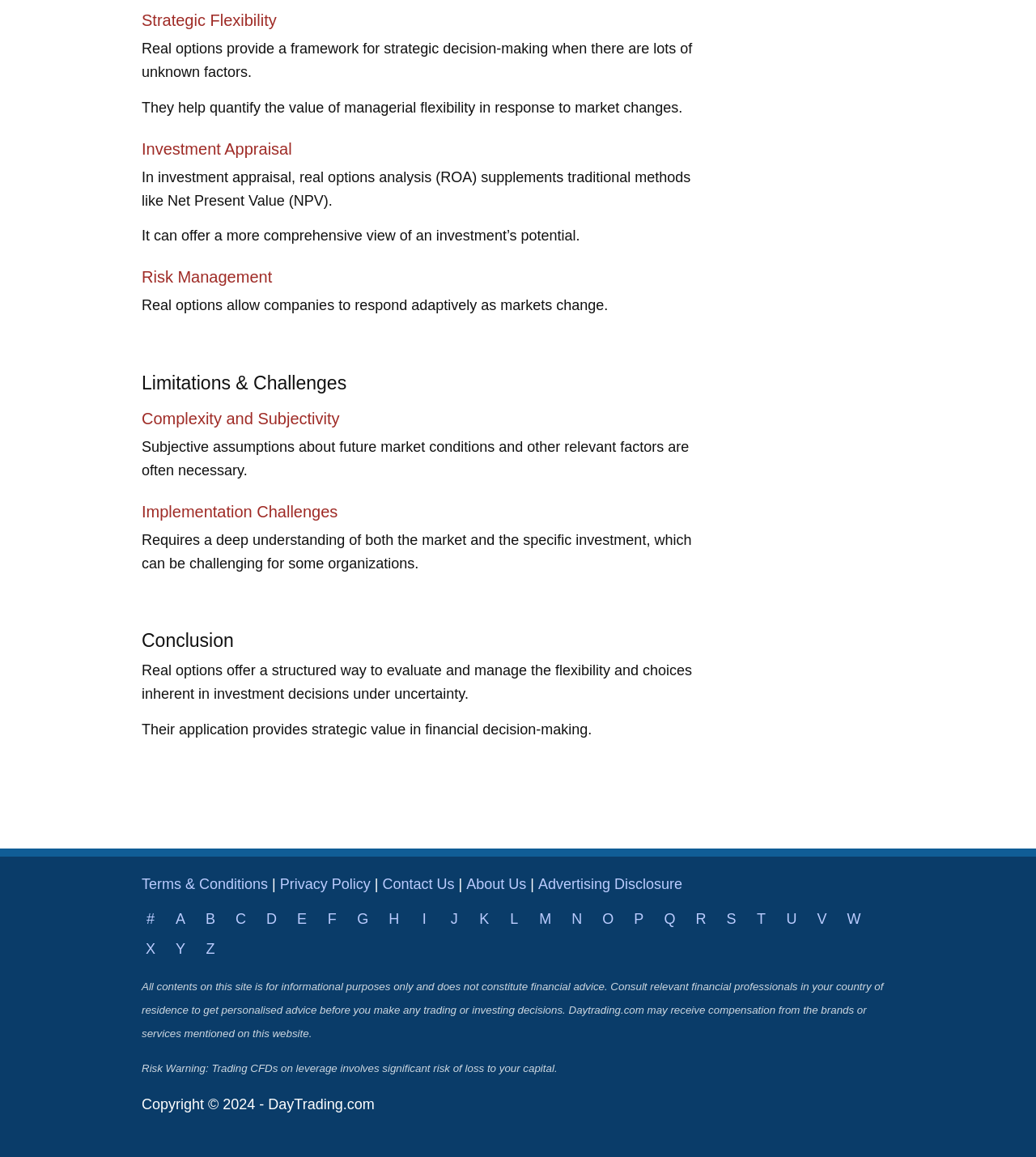What is the conclusion about real options?
Offer a detailed and full explanation in response to the question.

According to the webpage, real options offer a structured way to evaluate and manage the flexibility and choices inherent in investment decisions under uncertainty, providing strategic value in financial decision-making.